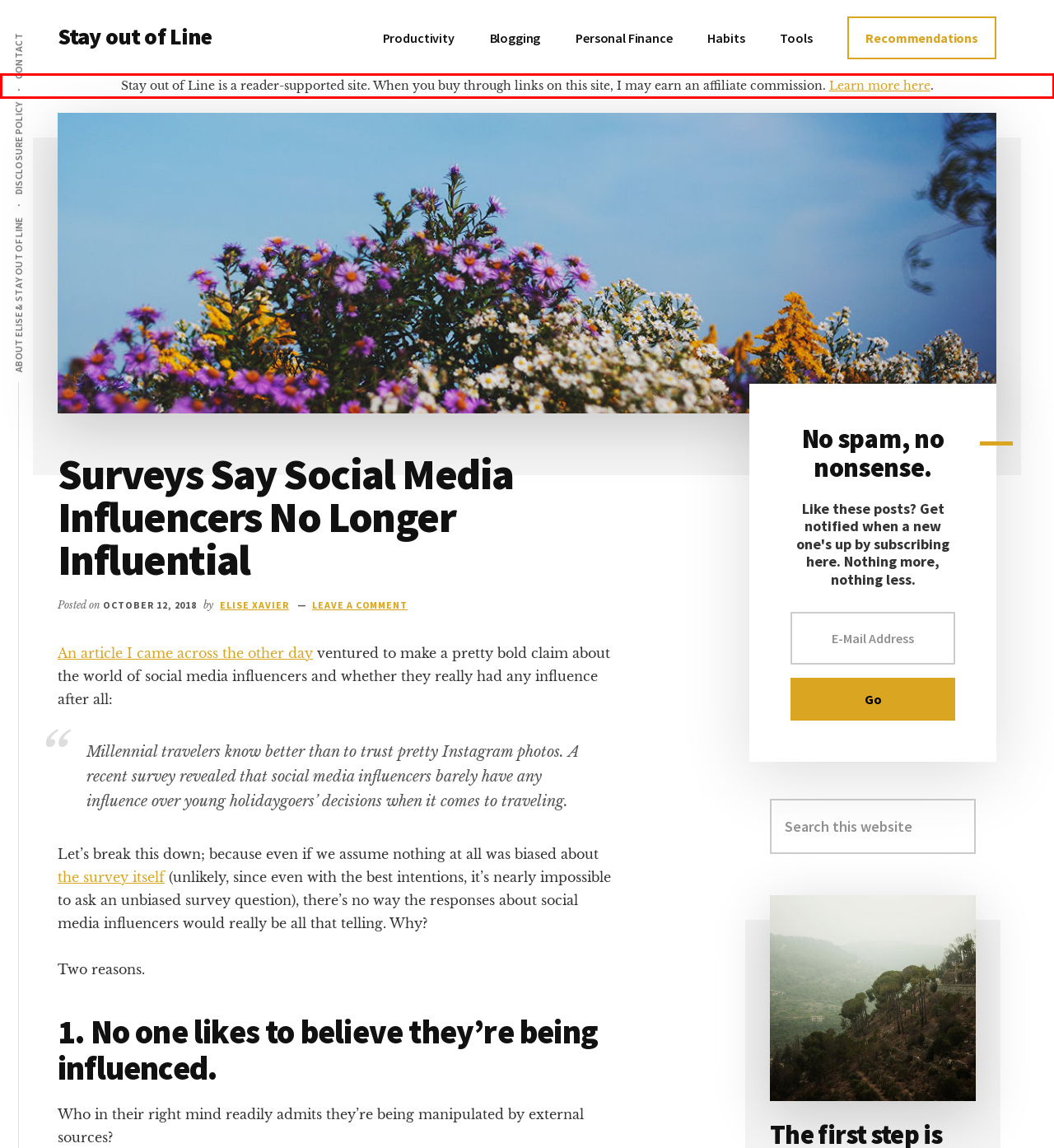Please use OCR to extract the text content from the red bounding box in the provided webpage screenshot.

Stay out of Line is a reader-supported site. When you buy through links on this site, I may earn an affiliate commission. Learn more here.